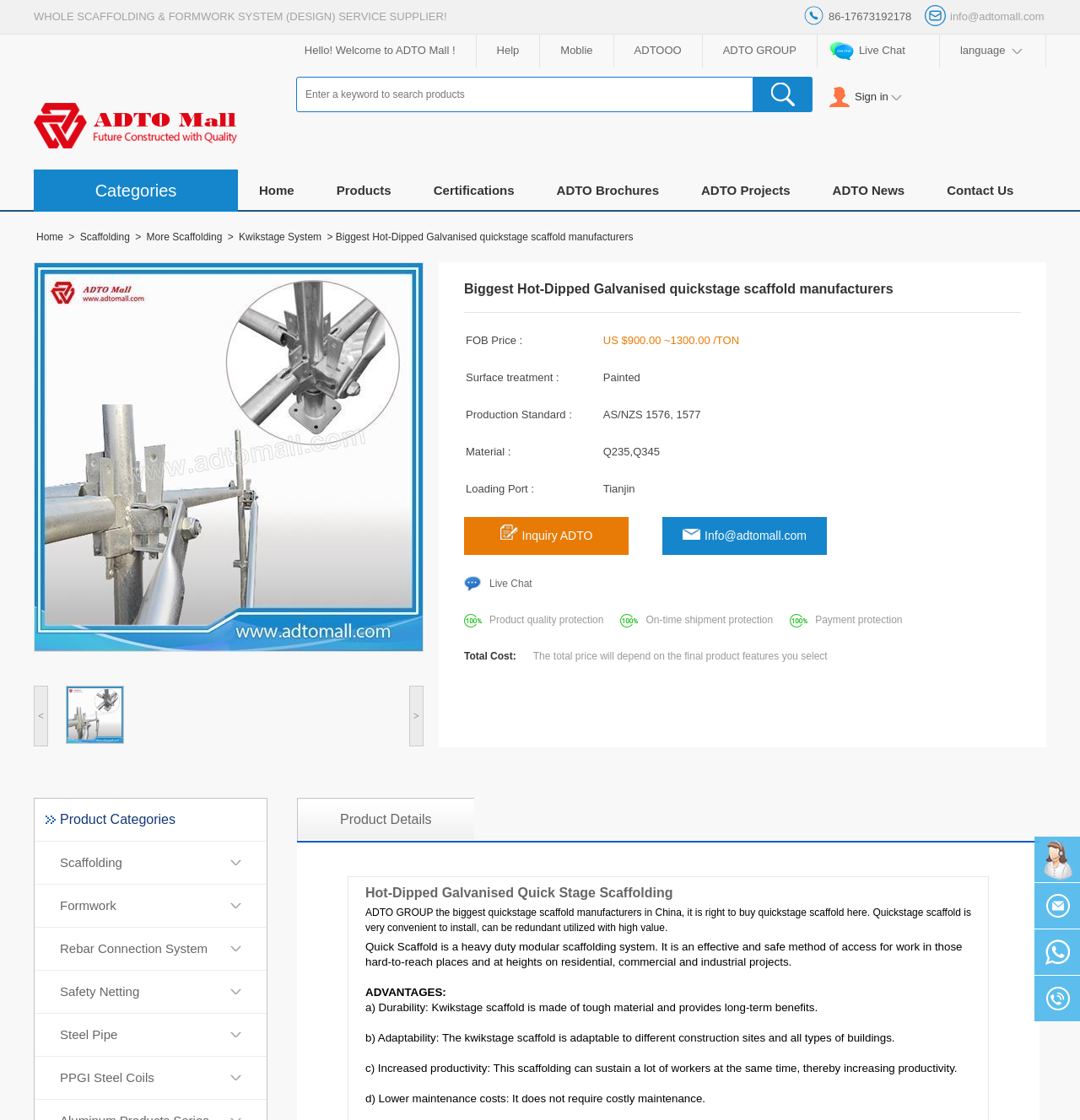Give a one-word or one-phrase response to the question:
What are the product categories?

Scaffolding, Formwork, Rebar Connection System, Safety Netting